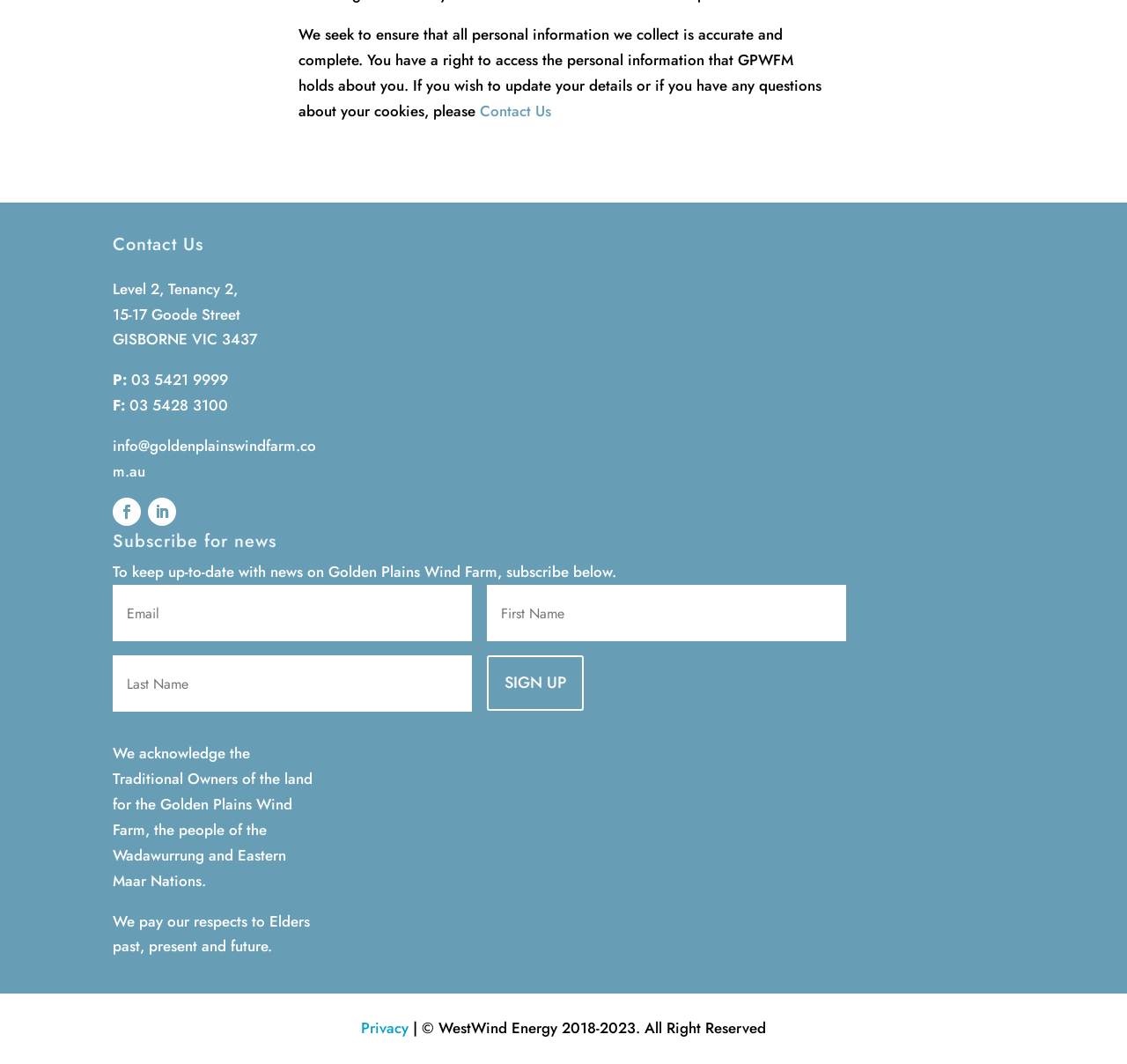What is the acknowledgement at the bottom of the webpage?
Please answer the question with as much detail and depth as you can.

The acknowledgement is a statement that recognizes the Traditional Owners of the land for the Golden Plains Wind Farm, which are the people of the Wadawurrung and Eastern Maar Nations.